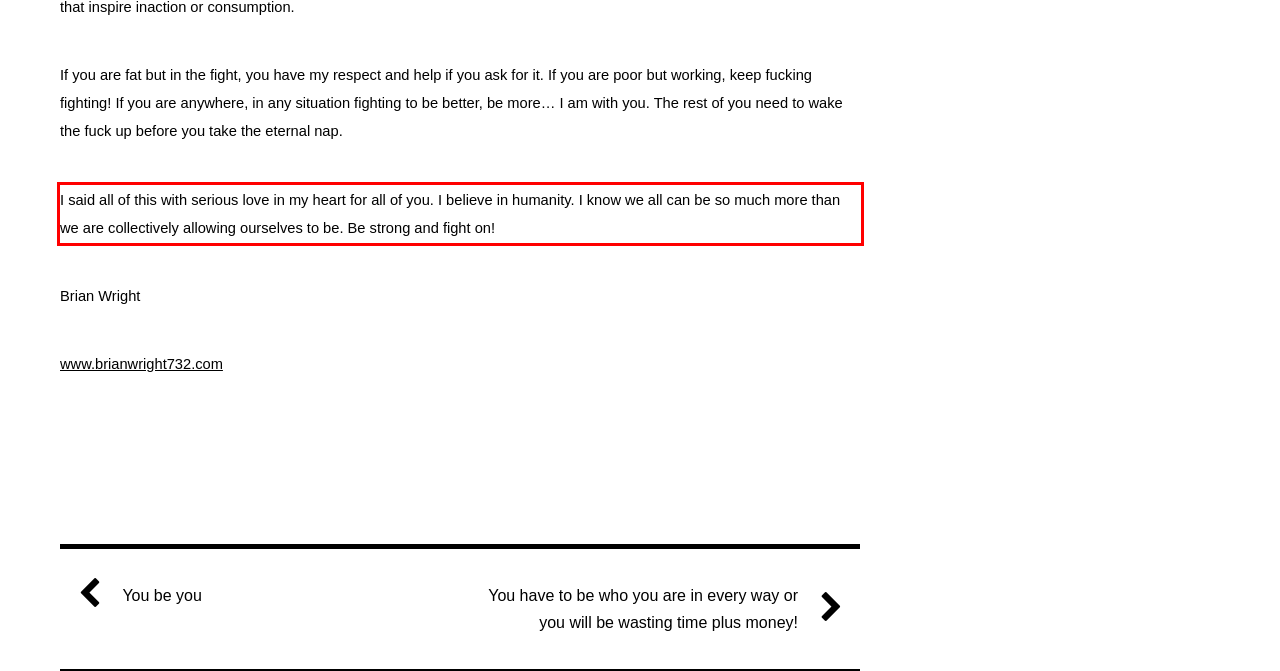Examine the webpage screenshot and use OCR to recognize and output the text within the red bounding box.

I said all of this with serious love in my heart for all of you. I believe in humanity. I know we all can be so much more than we are collectively allowing ourselves to be. Be strong and fight on!